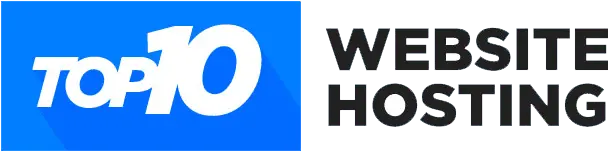Answer the following inquiry with a single word or phrase:
What type of services is the logo related to?

web hosting